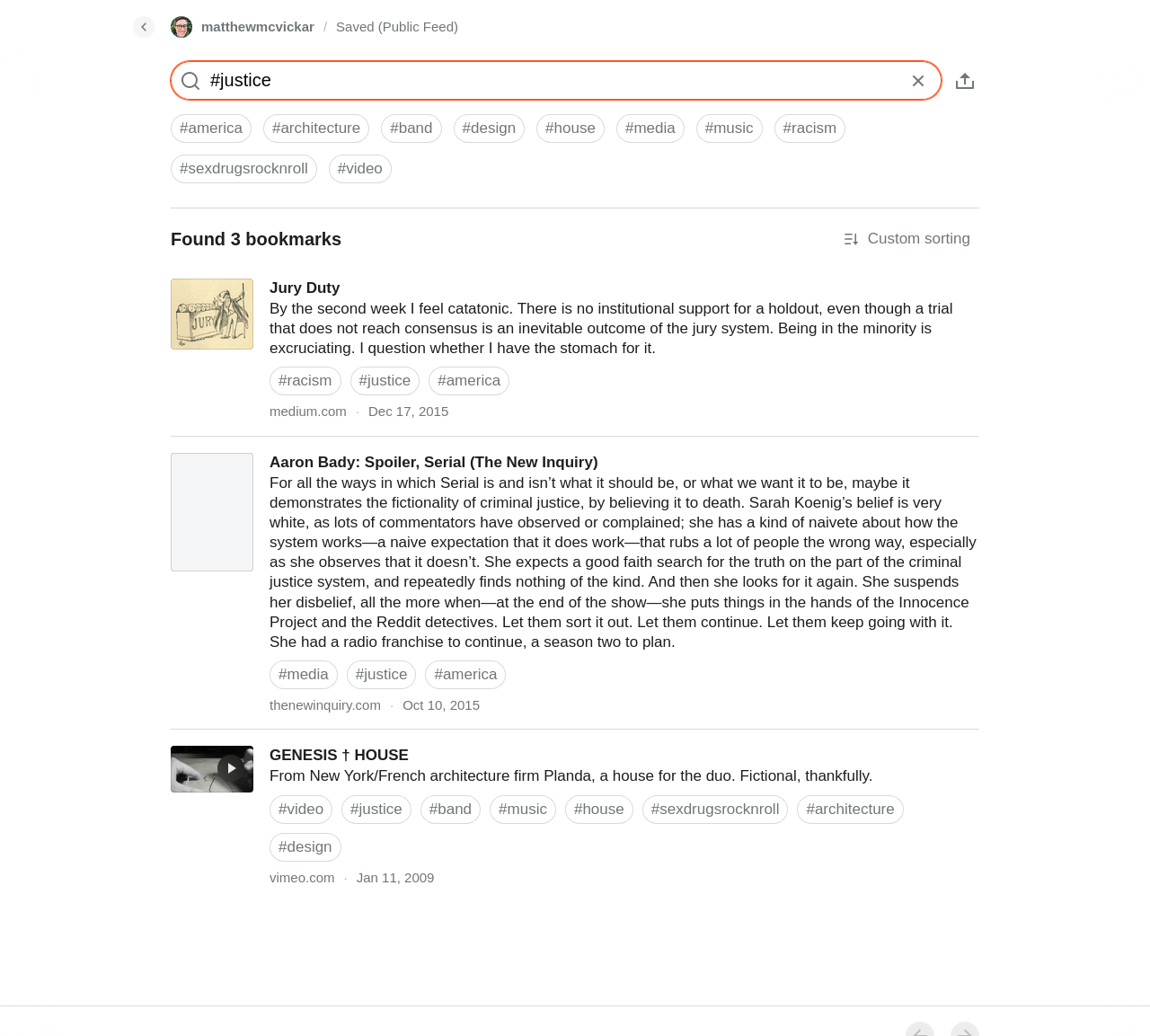Locate the bounding box coordinates of the clickable element to fulfill the following instruction: "Export and share bookmarks". Provide the coordinates as four float numbers between 0 and 1 in the format [left, top, right, bottom].

[0.827, 0.064, 0.852, 0.092]